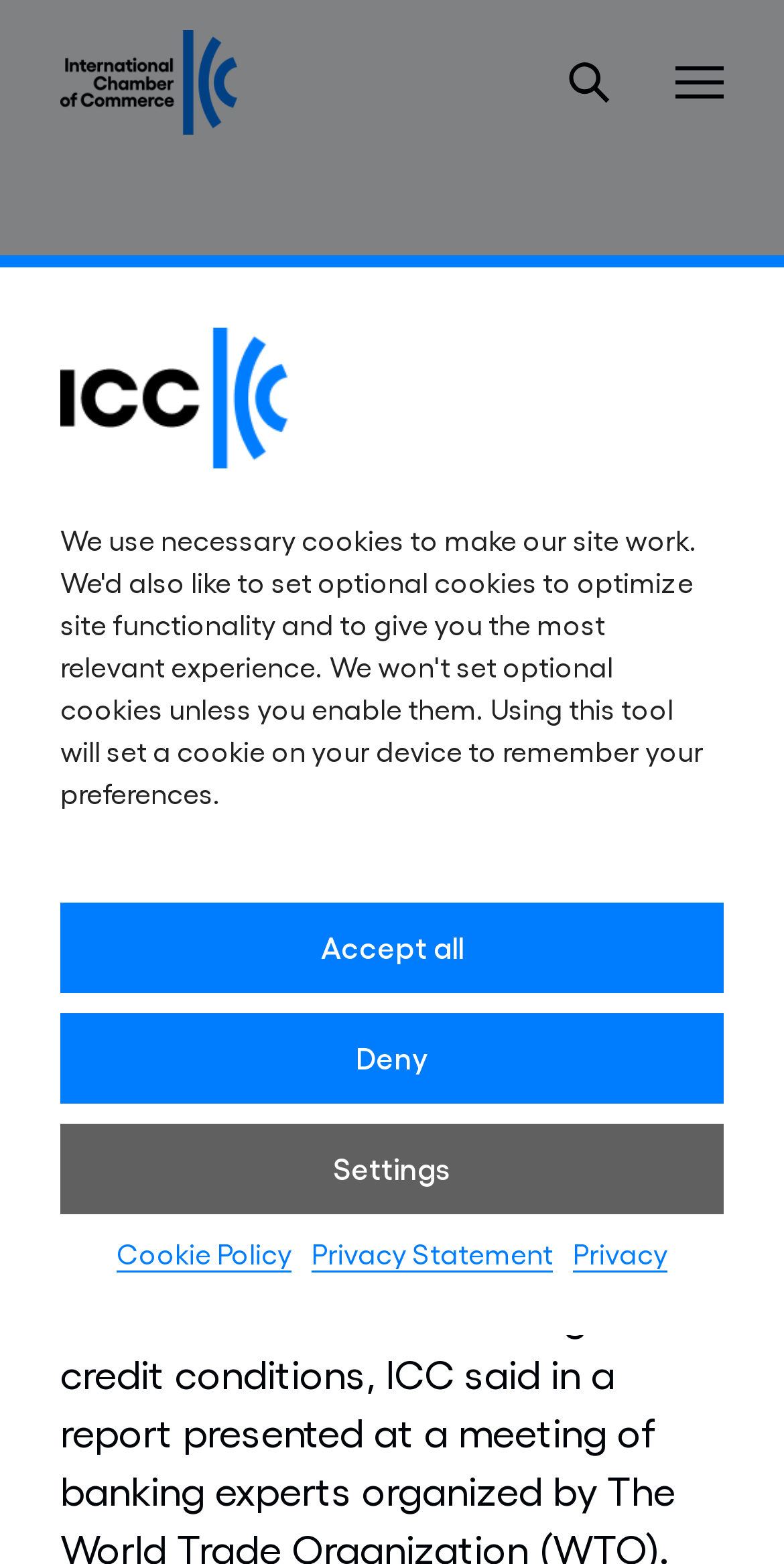Give a one-word or one-phrase response to the question: 
What is the organization behind the news article?

International Chamber of Commerce